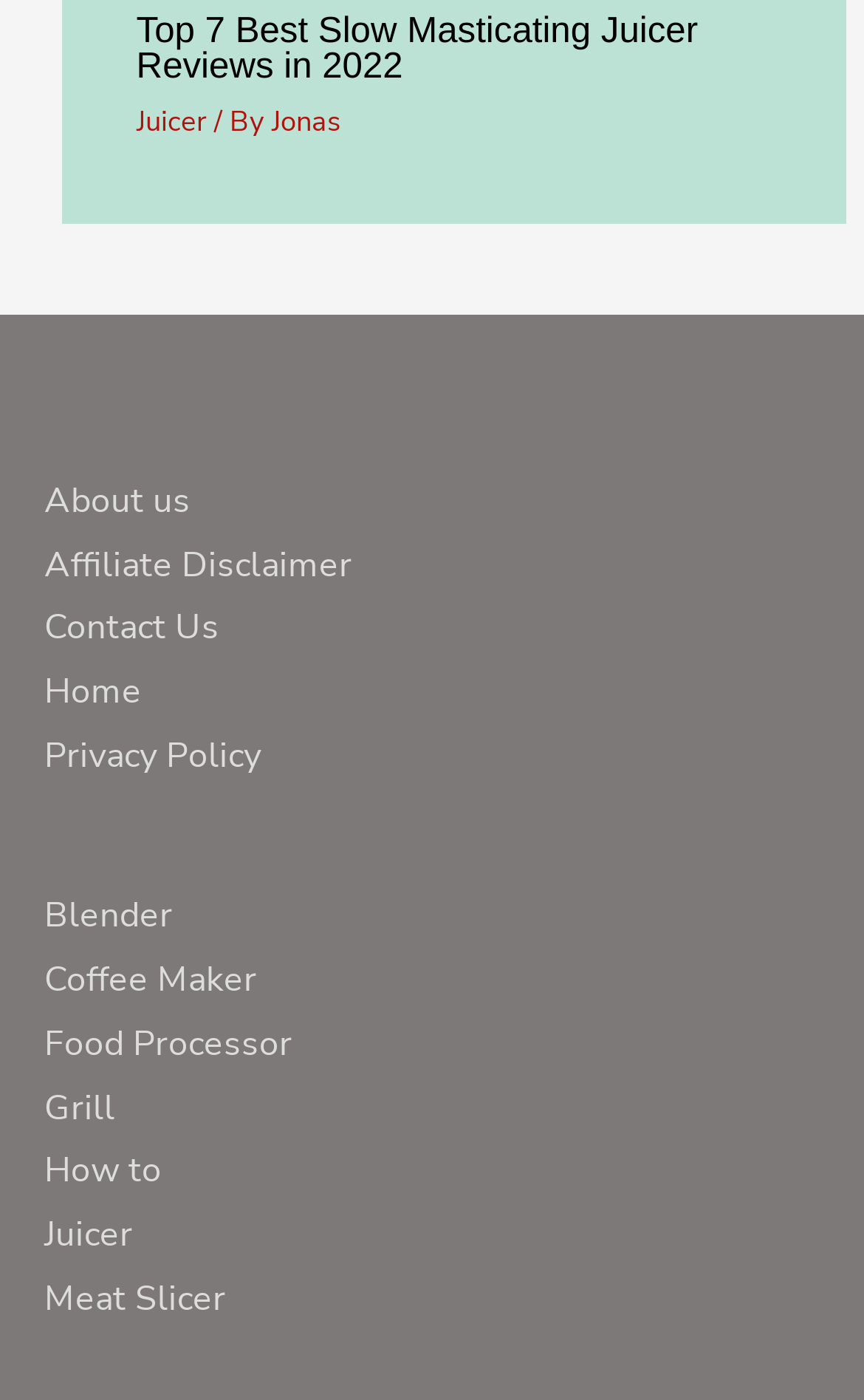Determine the bounding box coordinates of the area to click in order to meet this instruction: "Visit the 'About us' page".

[0.051, 0.34, 0.221, 0.373]